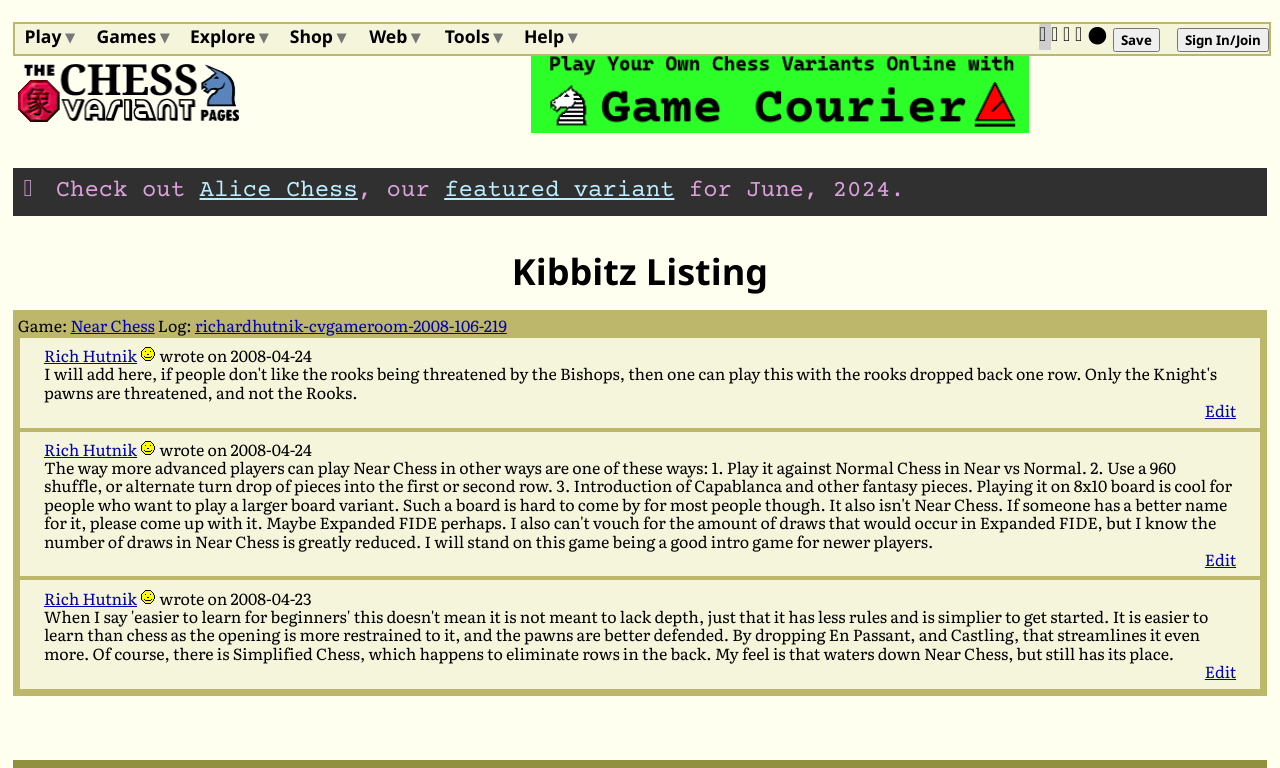What is the name of the game being discussed in the Kibbitz Listing?
Based on the image, give a concise answer in the form of a single word or short phrase.

Near Chess